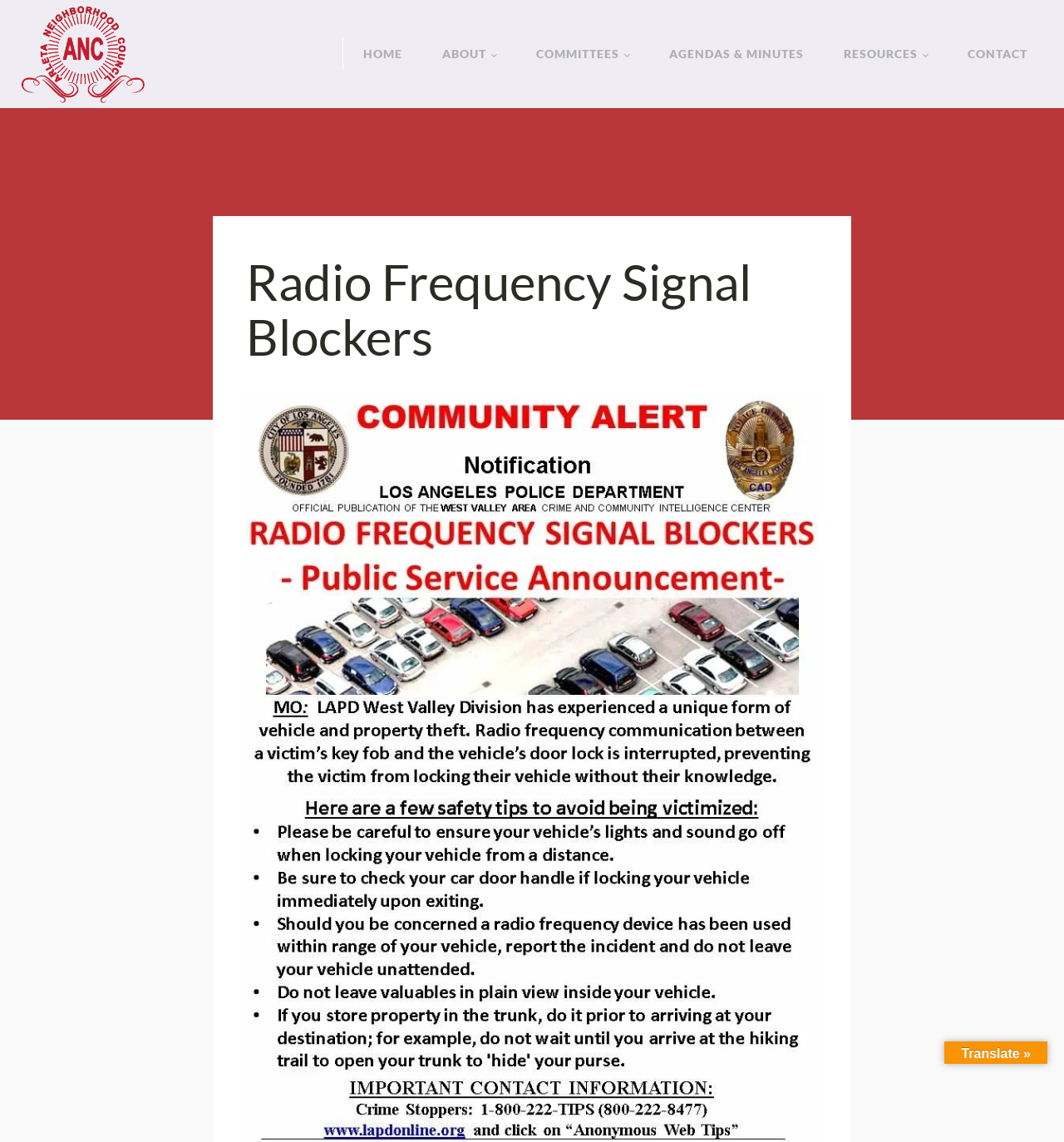Identify the bounding box for the UI element described as: "title="Rayala Sai Empire"". The coordinates should be four float numbers between 0 and 1, i.e., [left, top, right, bottom].

None